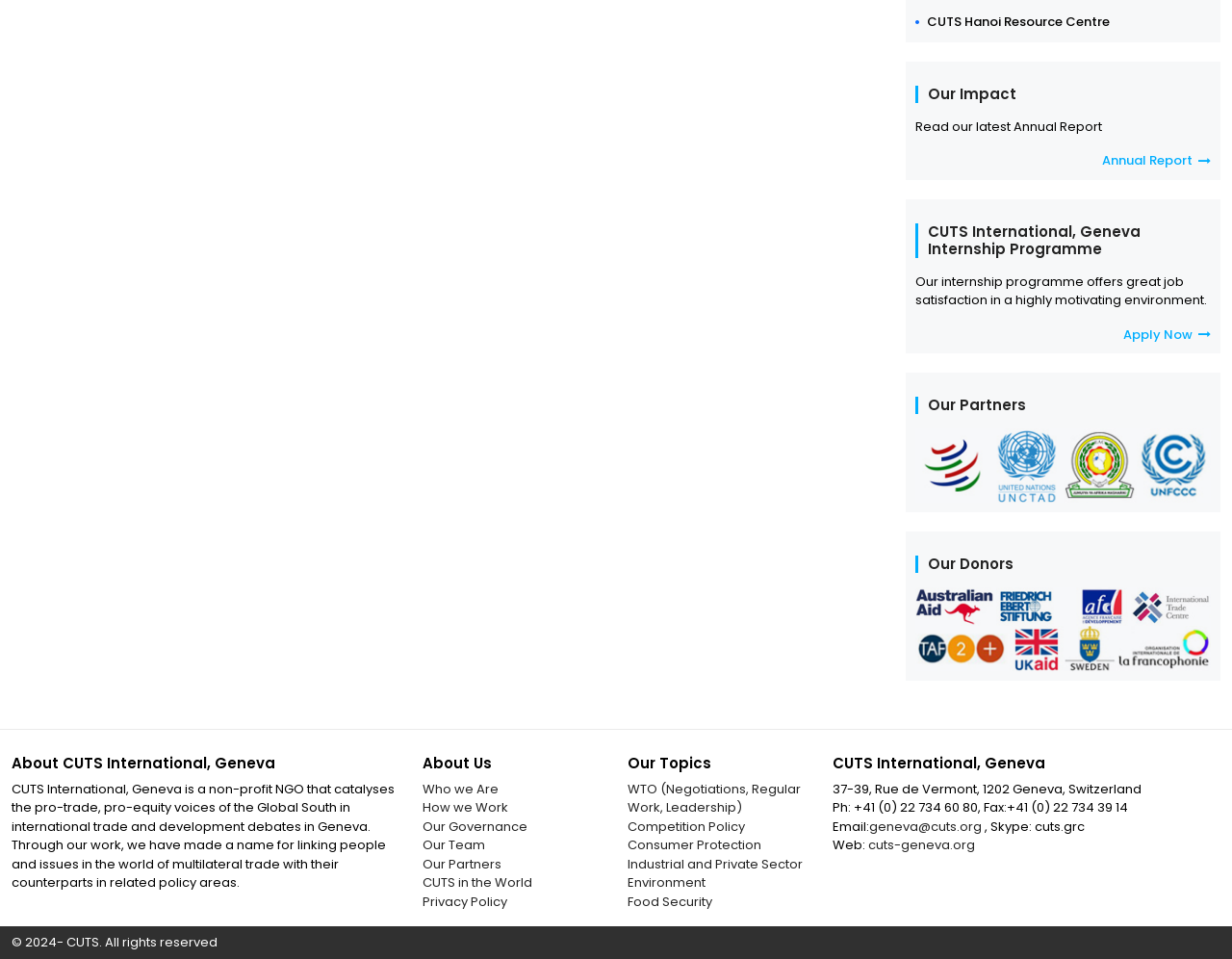What is the email address of CUTS International, Geneva?
Using the image as a reference, give an elaborate response to the question.

I found the answer by looking at the link element under the static text 'Email:' which says 'geneva@cuts.org'.